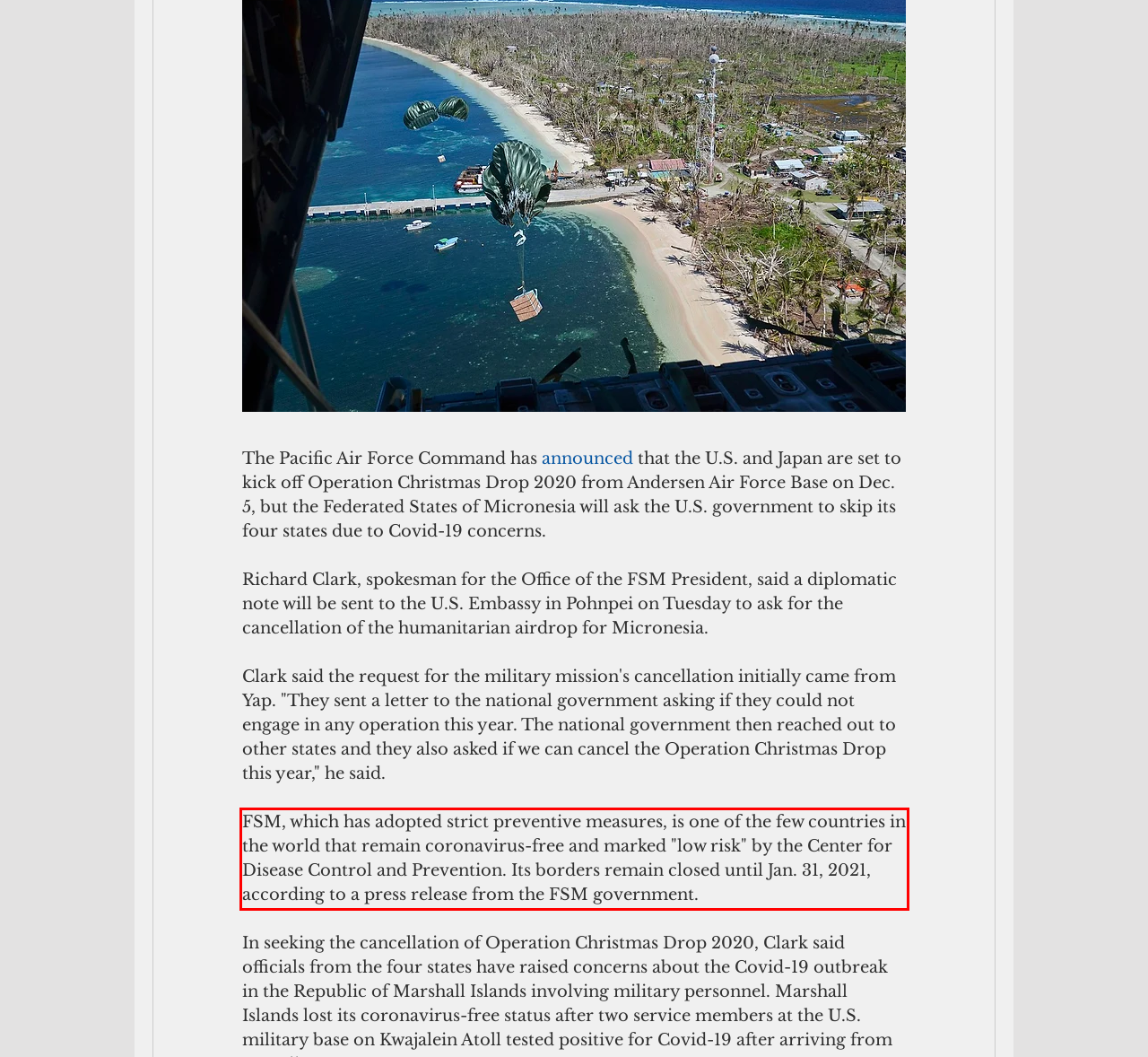Identify the red bounding box in the webpage screenshot and perform OCR to generate the text content enclosed.

FSM, which has adopted strict preventive measures, is one of the few countries in the world that remain coronavirus-free and marked "low risk" by the Center for Disease Control and Prevention. Its borders remain closed until Jan. 31, 2021, according to a press release from the FSM government.